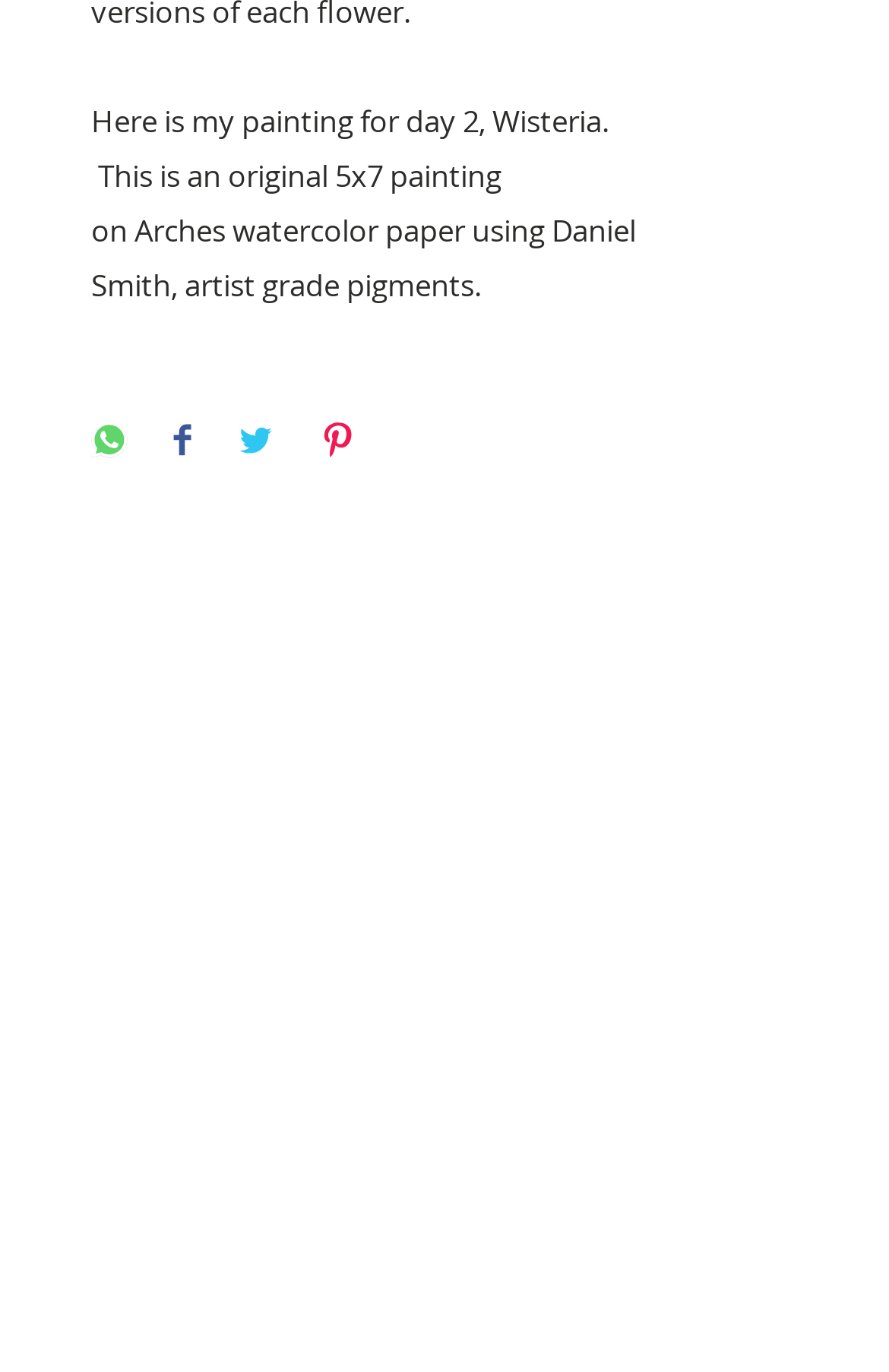Identify the bounding box for the UI element described as: "aria-label="Share on Facebook"". Ensure the coordinates are four float numbers between 0 and 1, formatted as [left, top, right, bottom].

[0.103, 0.307, 0.144, 0.339]